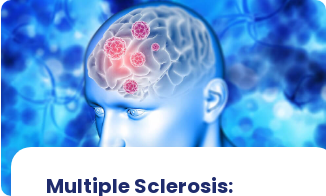Please examine the image and provide a detailed answer to the question: What do the red dots in the image represent?

The caption explains that the red dots symbolize affected regions in the brain, implying that they are related to the impact of Multiple Sclerosis on the brain, which is the main topic of the image.